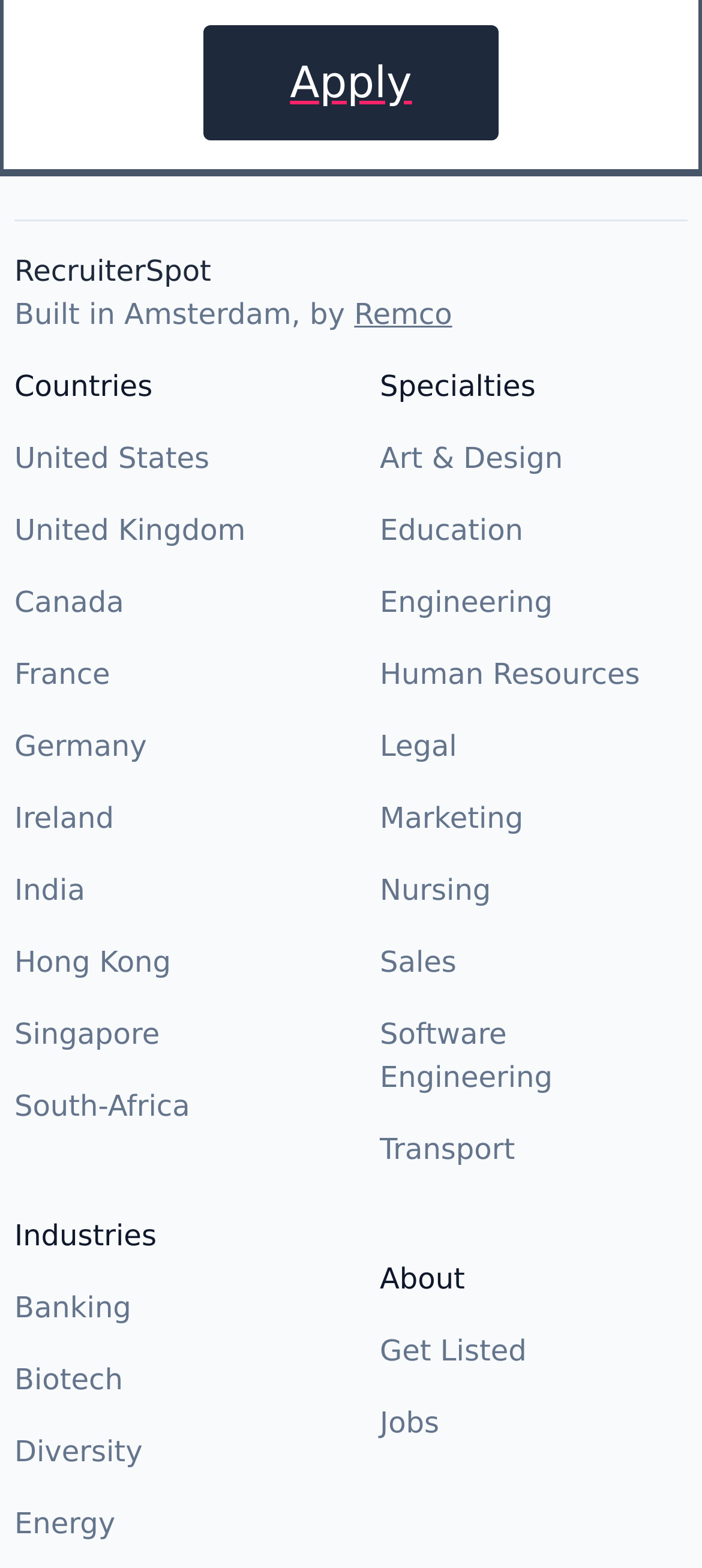Find the bounding box coordinates for the area you need to click to carry out the instruction: "Add a comment". The coordinates should be four float numbers between 0 and 1, indicated as [left, top, right, bottom].

None